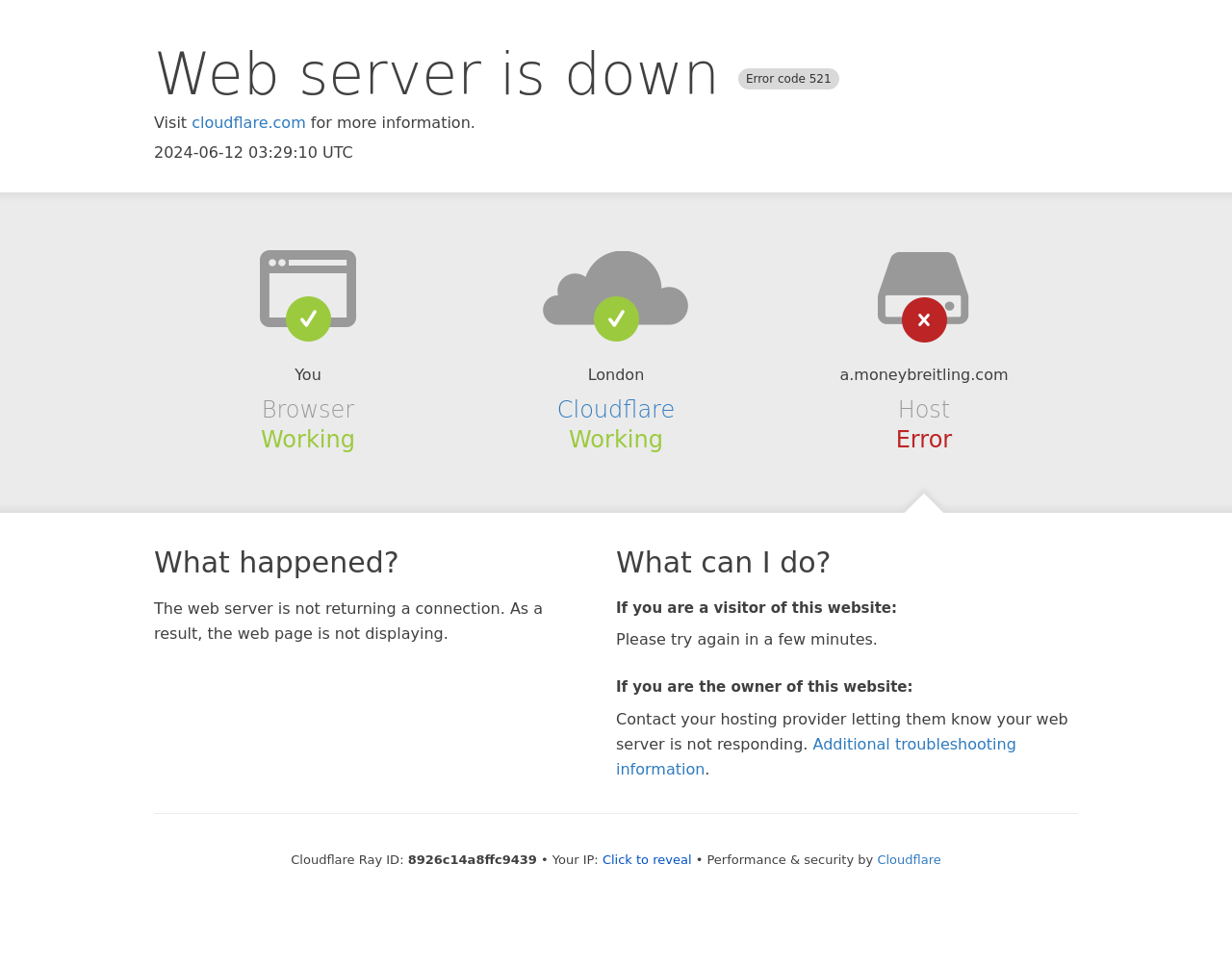Your task is to find and give the main heading text of the webpage.

Web server is down Error code 521